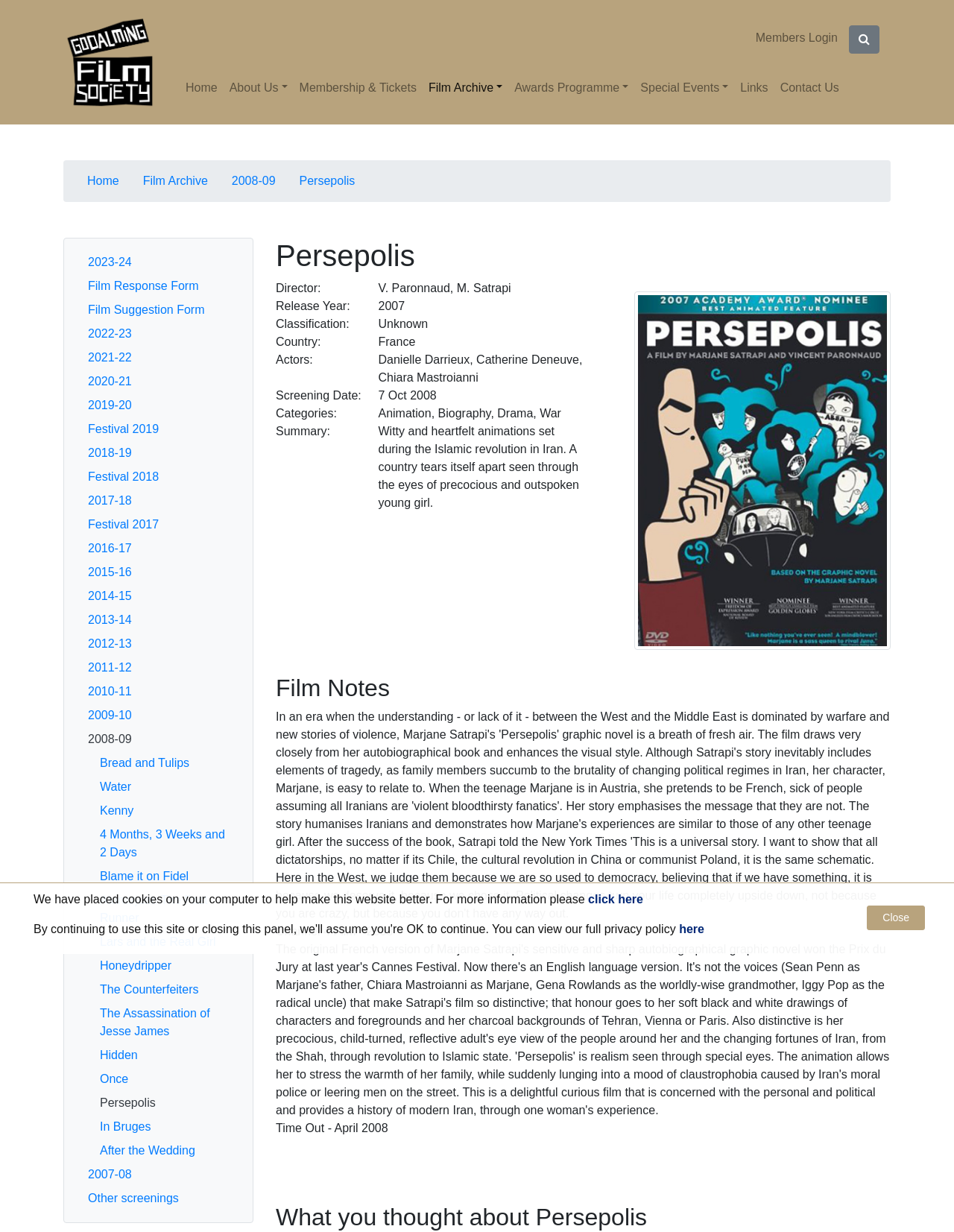Locate the bounding box coordinates of the region to be clicked to comply with the following instruction: "Search for a film". The coordinates must be four float numbers between 0 and 1, in the form [left, top, right, bottom].

[0.89, 0.02, 0.922, 0.043]